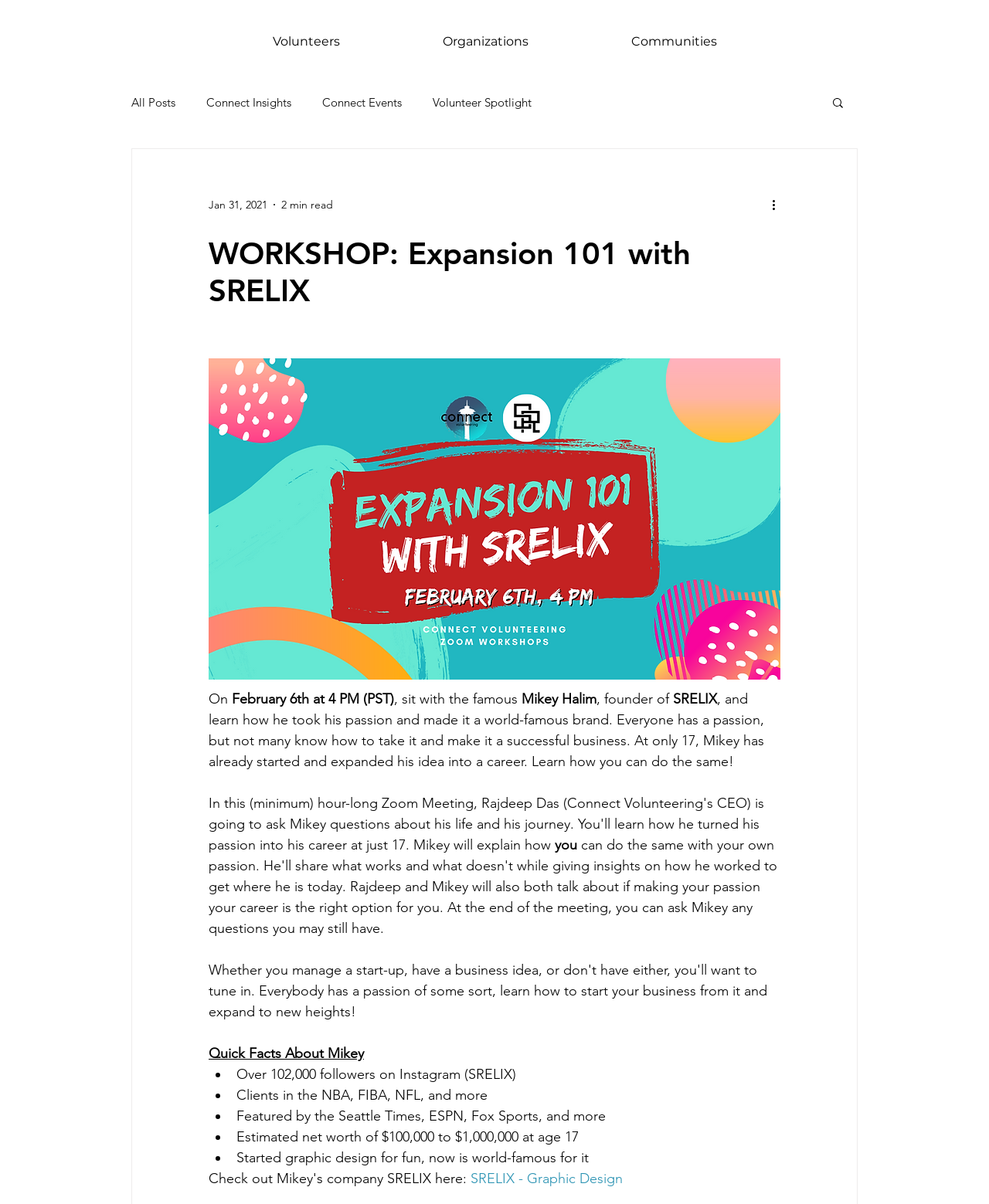Given the webpage screenshot, identify the bounding box of the UI element that matches this description: "Volunteers".

[0.223, 0.028, 0.395, 0.042]